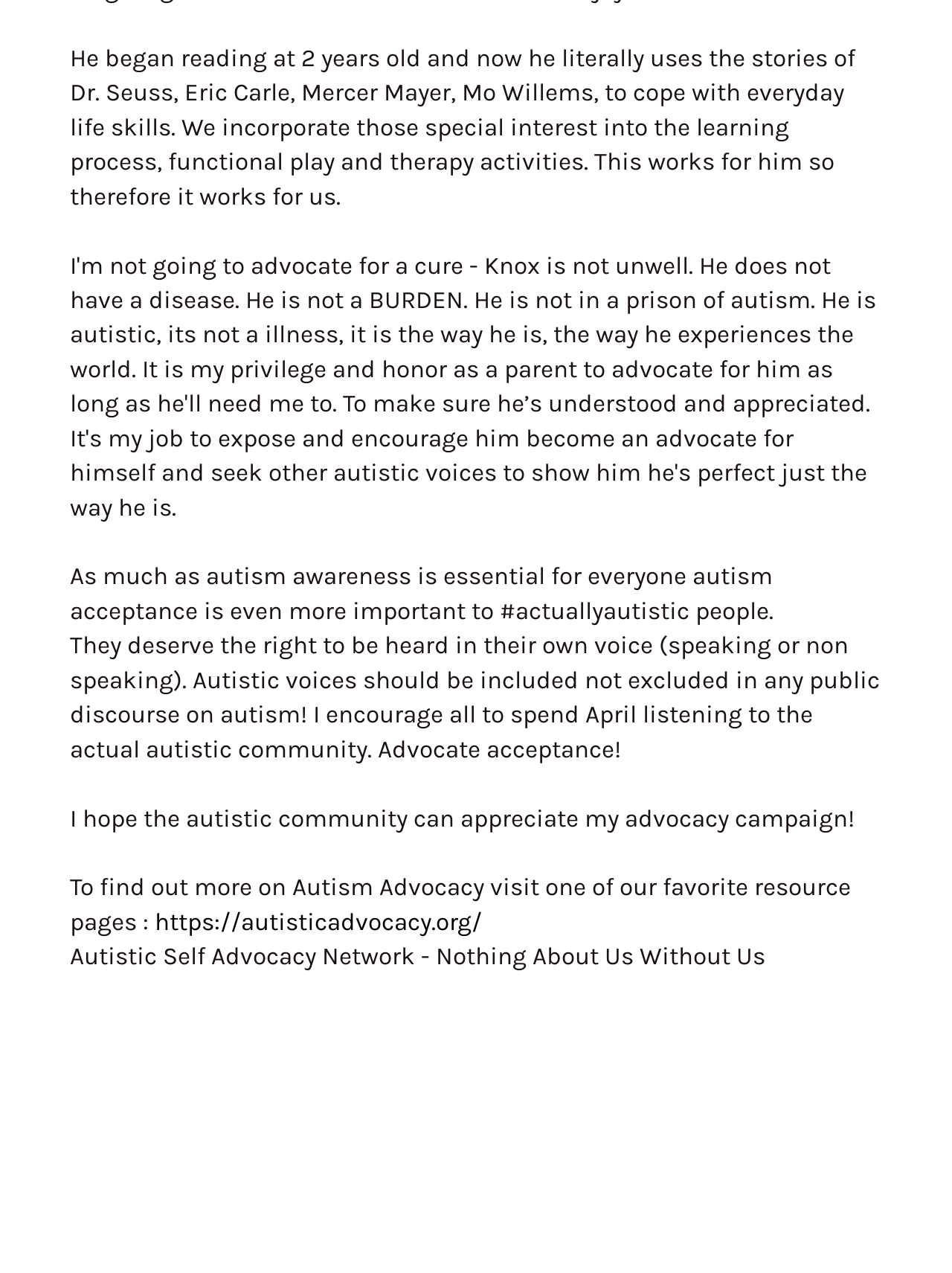Using floating point numbers between 0 and 1, provide the bounding box coordinates in the format (top-left x, top-left y, bottom-right x, bottom-right y). Locate the UI element described here: https://autisticadvocacy.org/

[0.162, 0.713, 0.506, 0.738]